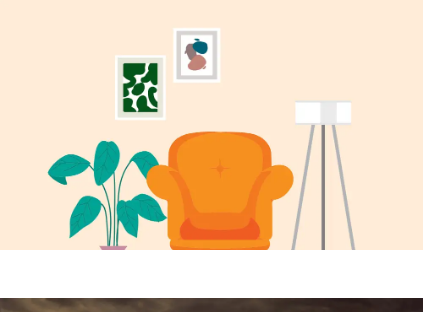How many framed artworks are on the wall?
Refer to the image and give a detailed answer to the question.

The wall above the armchair features two elegant framed artworks, one with abstract greenery and the other with a minimalist composition, contributing to the overall contemporary aesthetic of the space.